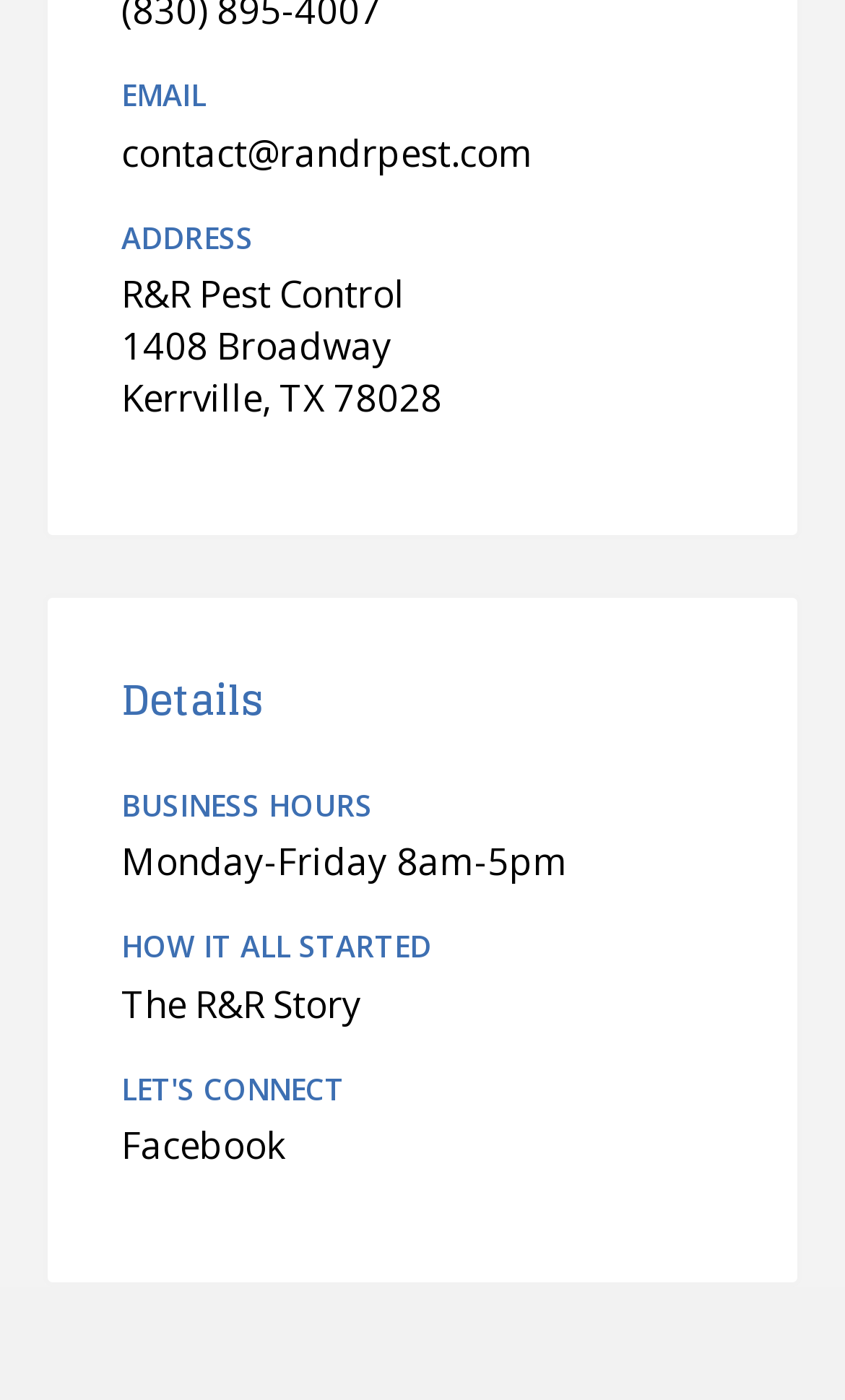What is the business hours of R&R Pest Control?
Provide a well-explained and detailed answer to the question.

I found the business hours by looking at the static text 'BUSINESS HOURS' which is followed by a static text with the hours 'Monday-Friday 8am-5pm'.